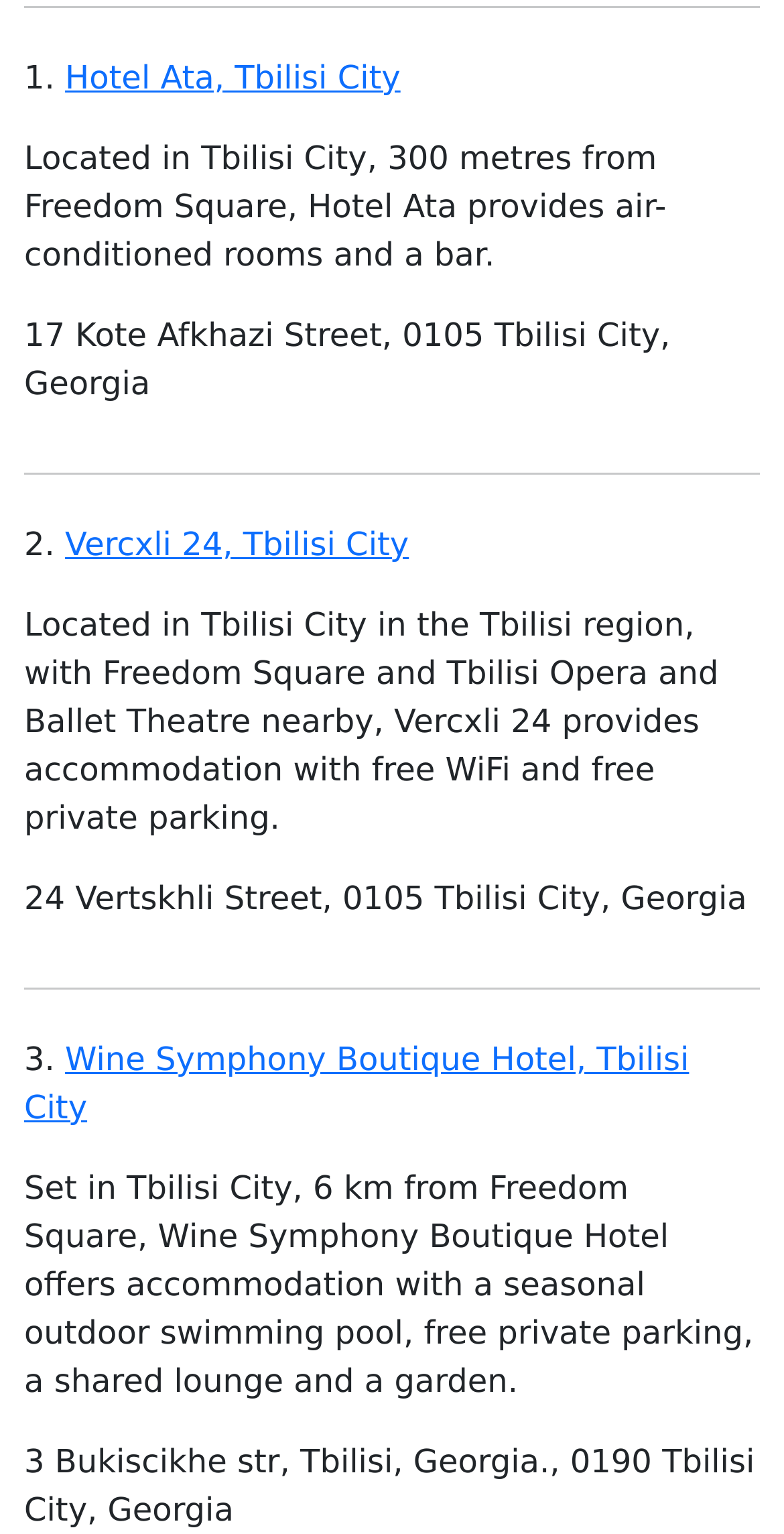Using the information shown in the image, answer the question with as much detail as possible: How many hotels are listed on this webpage?

The webpage lists three hotels, each with a number (1, 2, and 3) and a description of the hotel's location and amenities. The hotels are separated by horizontal separators.